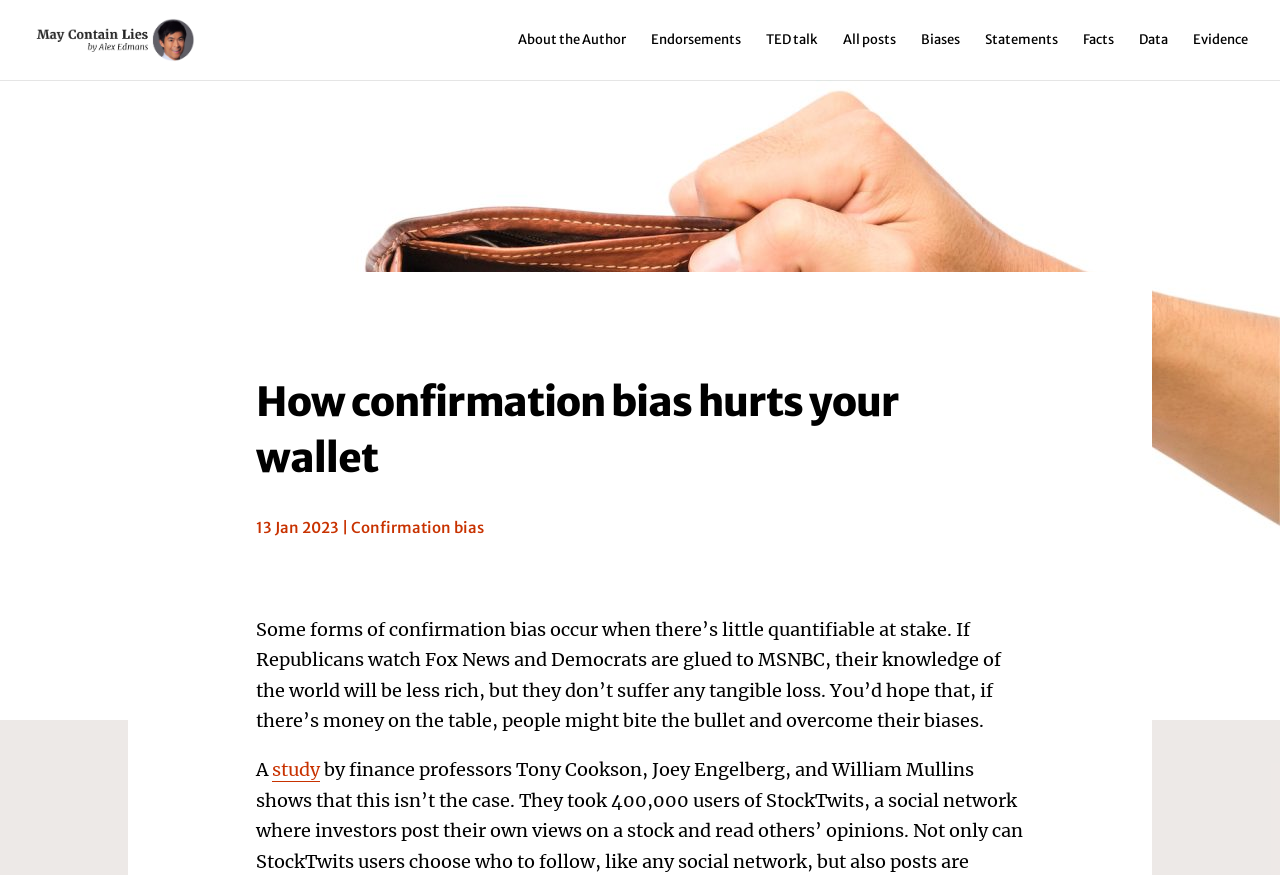Determine the bounding box coordinates of the clickable element to complete this instruction: "view all posts". Provide the coordinates in the format of four float numbers between 0 and 1, [left, top, right, bottom].

[0.659, 0.038, 0.7, 0.091]